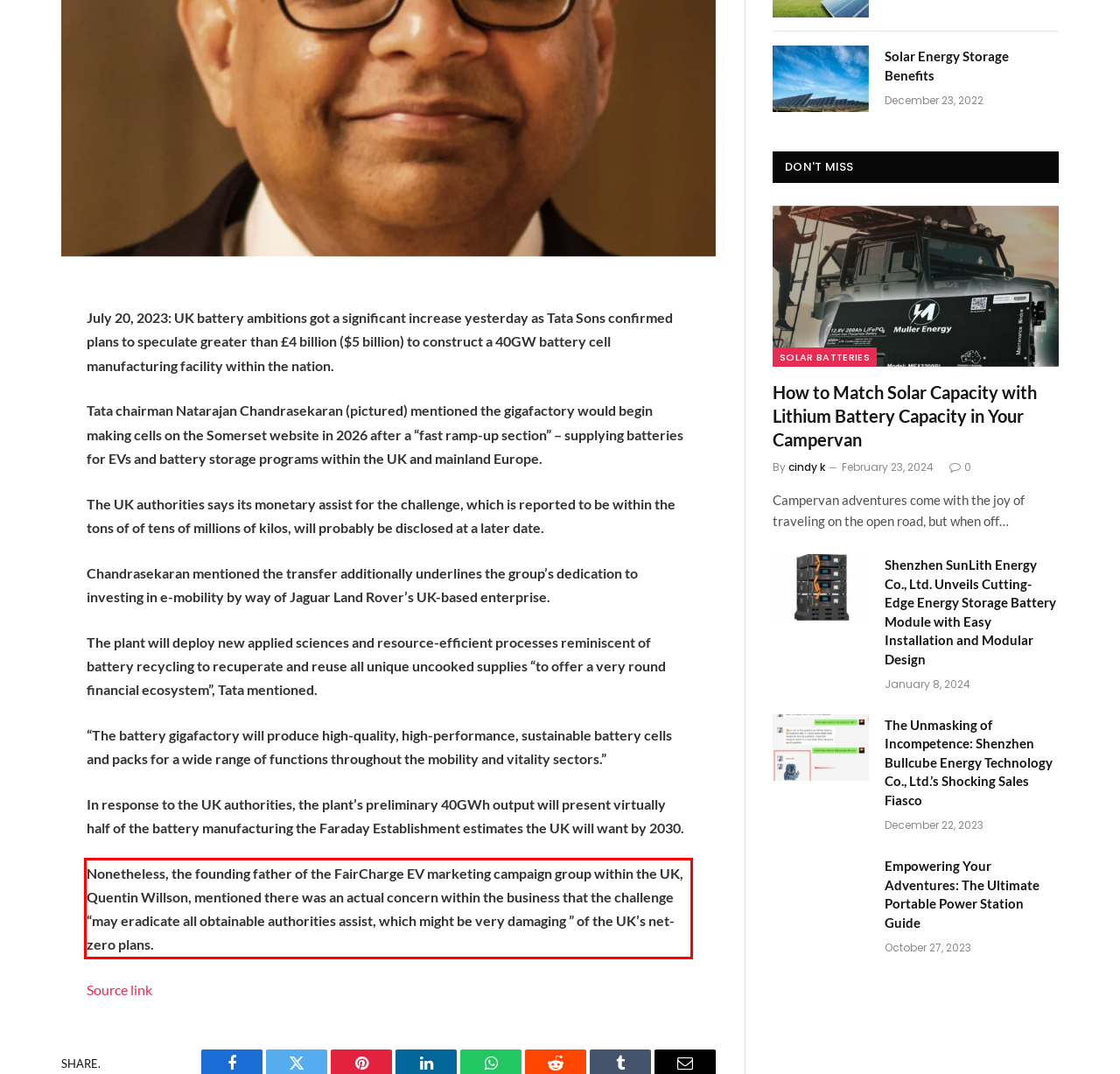View the screenshot of the webpage and identify the UI element surrounded by a red bounding box. Extract the text contained within this red bounding box.

Nonetheless, the founding father of the FairCharge EV marketing campaign group within the UK, Quentin Willson, mentioned there was an actual concern within the business that the challenge “may eradicate all obtainable authorities assist, which might be very damaging ” of the UK’s net-zero plans.